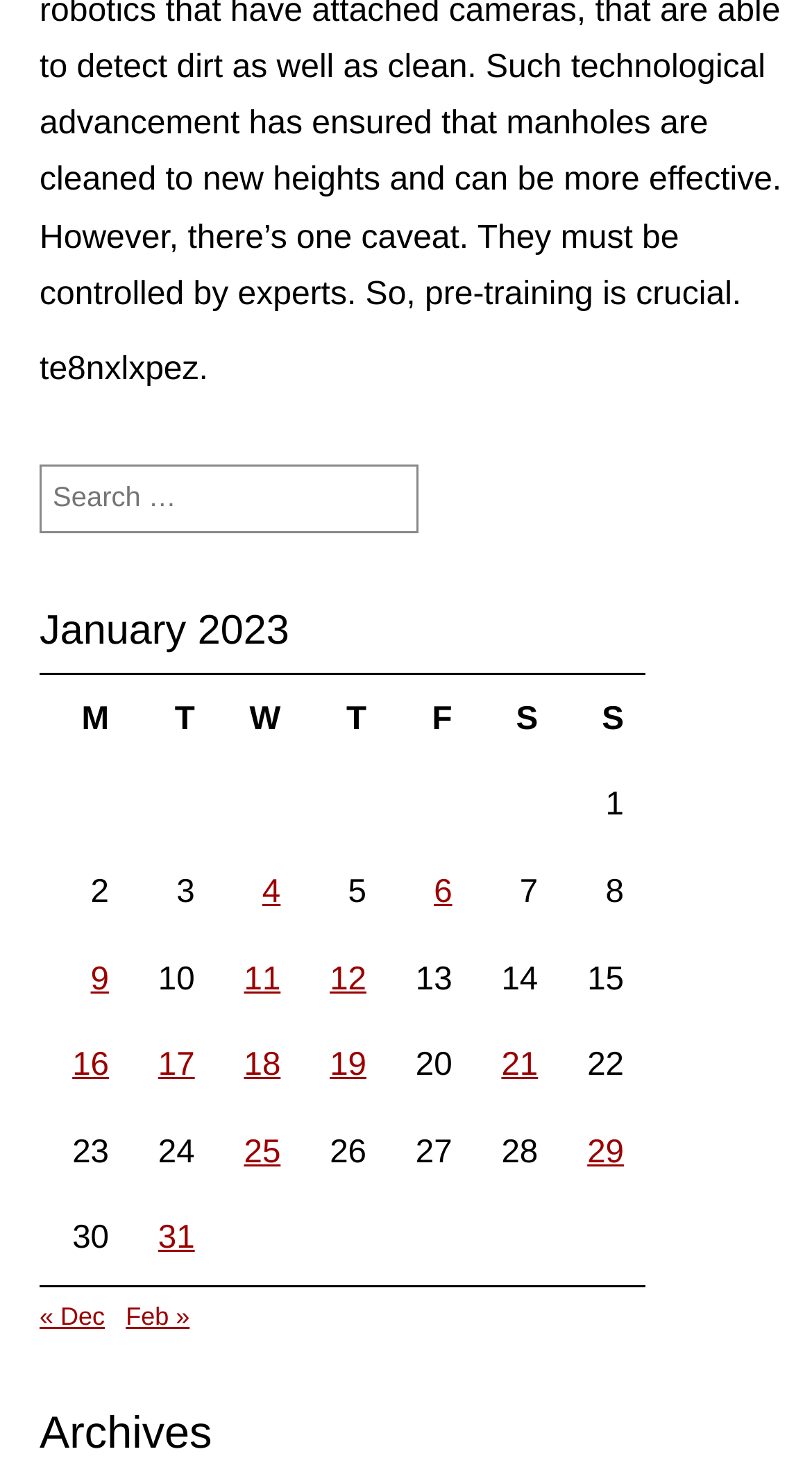Please provide the bounding box coordinates for the element that needs to be clicked to perform the instruction: "Go to next month". The coordinates must consist of four float numbers between 0 and 1, formatted as [left, top, right, bottom].

[0.155, 0.879, 0.234, 0.899]